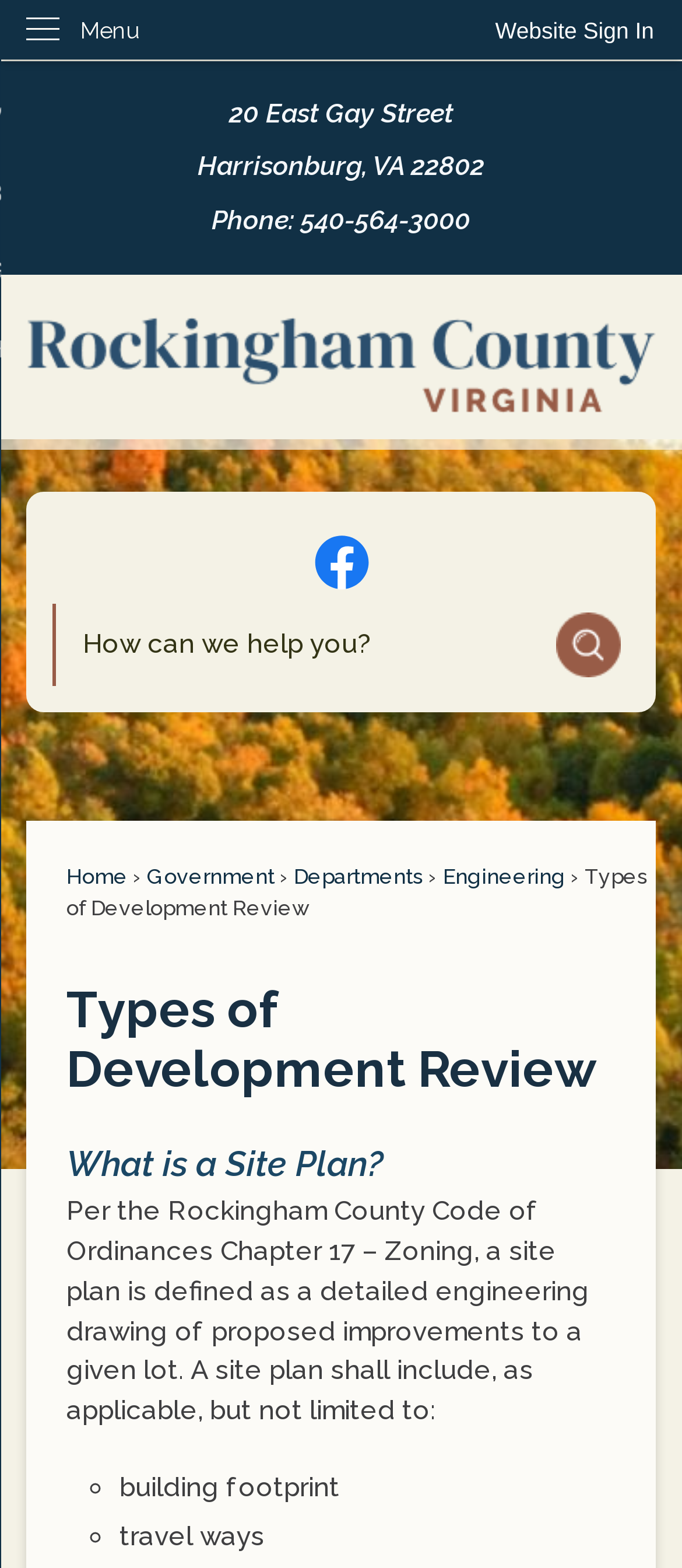Generate a comprehensive caption for the webpage you are viewing.

The webpage is about "Types of Development Review" in Rockingham County, Virginia. At the top, there is a "Skip to Main Content" link, a "Website Sign In" button, and a vertical menu with a "Menu" label. 

Below the top section, there is a region with the county's address, phone number, and a link to the phone number. Next to this region, there is a "Home page" link with an accompanying image. 

Further down, there are social media links, including a "Facebook graphic" link with an image. A search region is located below, containing a search textbox, a "Go to Site Search" button with an image, and a status indicator.

The main content of the webpage is divided into sections. The first section has a heading "Types of Development Review" and a subheading "What is a Site Plan?". Below this, there is a detailed description of a site plan, which is defined as a detailed engineering drawing of proposed improvements to a given lot. The description includes a list of items that a site plan should include, such as building footprint and travel ways, marked with bullet points.